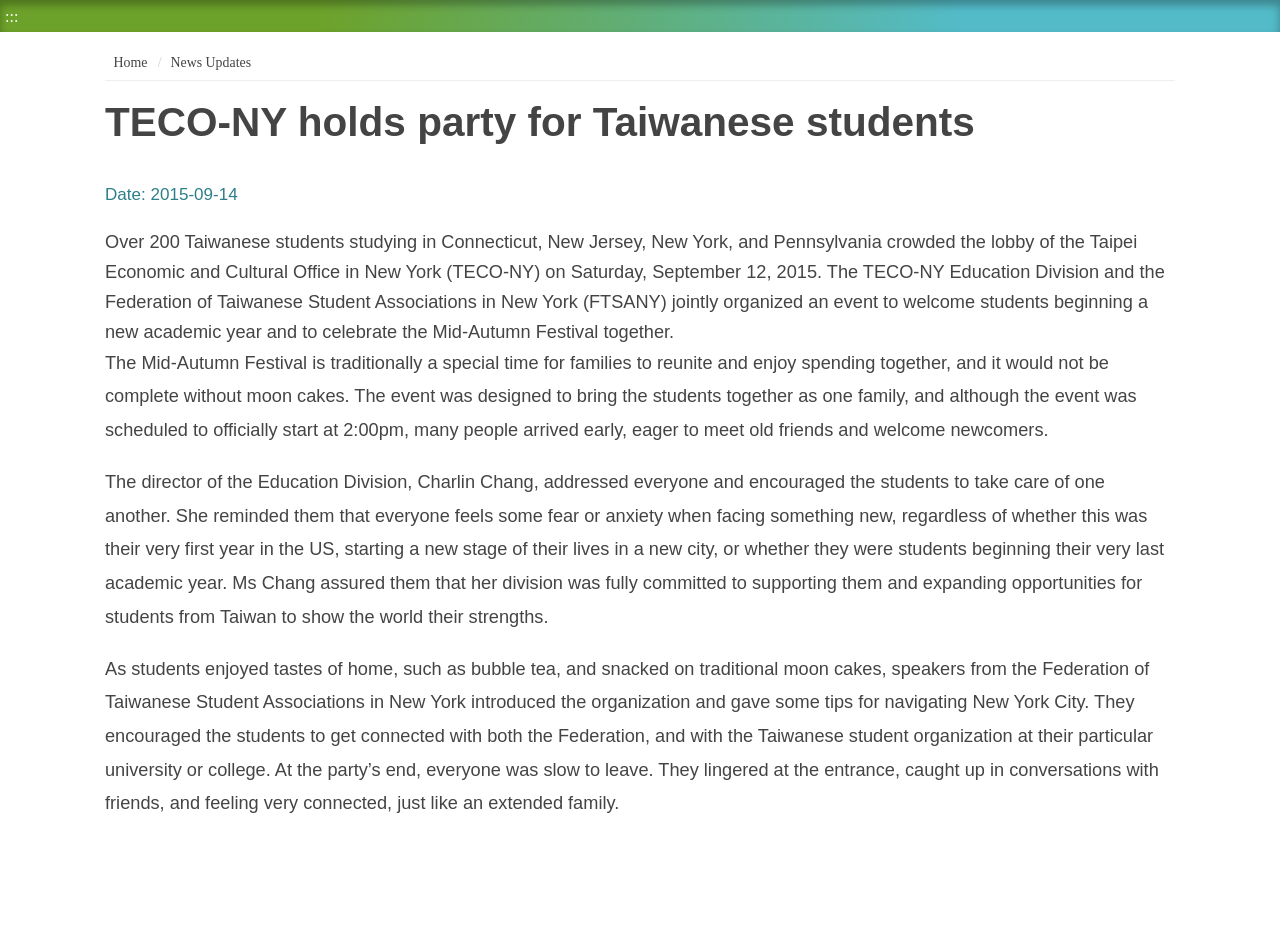Please provide a comprehensive answer to the question below using the information from the image: What is the purpose of the event?

The event was designed to bring the students together as one family, and to provide an opportunity for them to meet old friends and welcome newcomers, as well as to celebrate the Mid-Autumn Festival together.